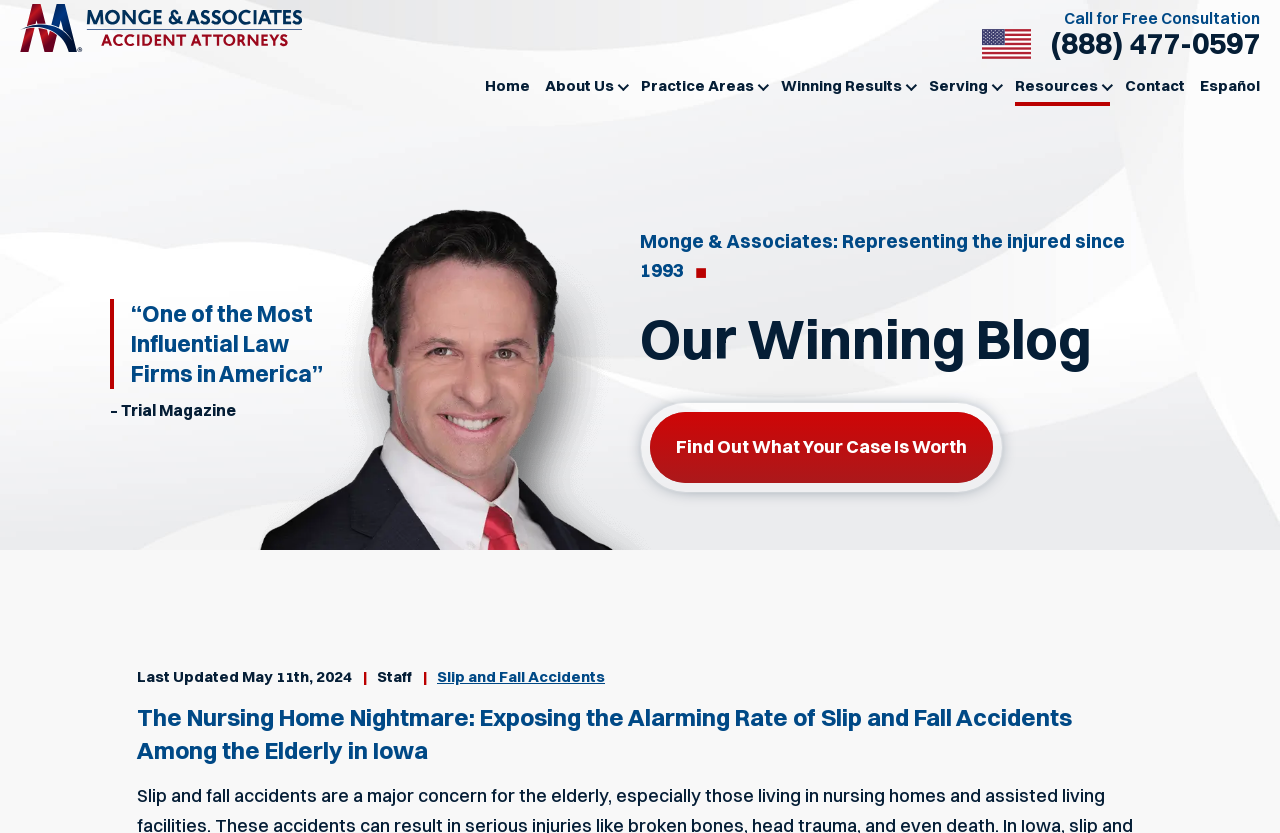Identify the bounding box for the given UI element using the description provided. Coordinates should be in the format (top-left x, top-left y, bottom-right x, bottom-right y) and must be between 0 and 1. Here is the description: About Us

[0.426, 0.08, 0.489, 0.127]